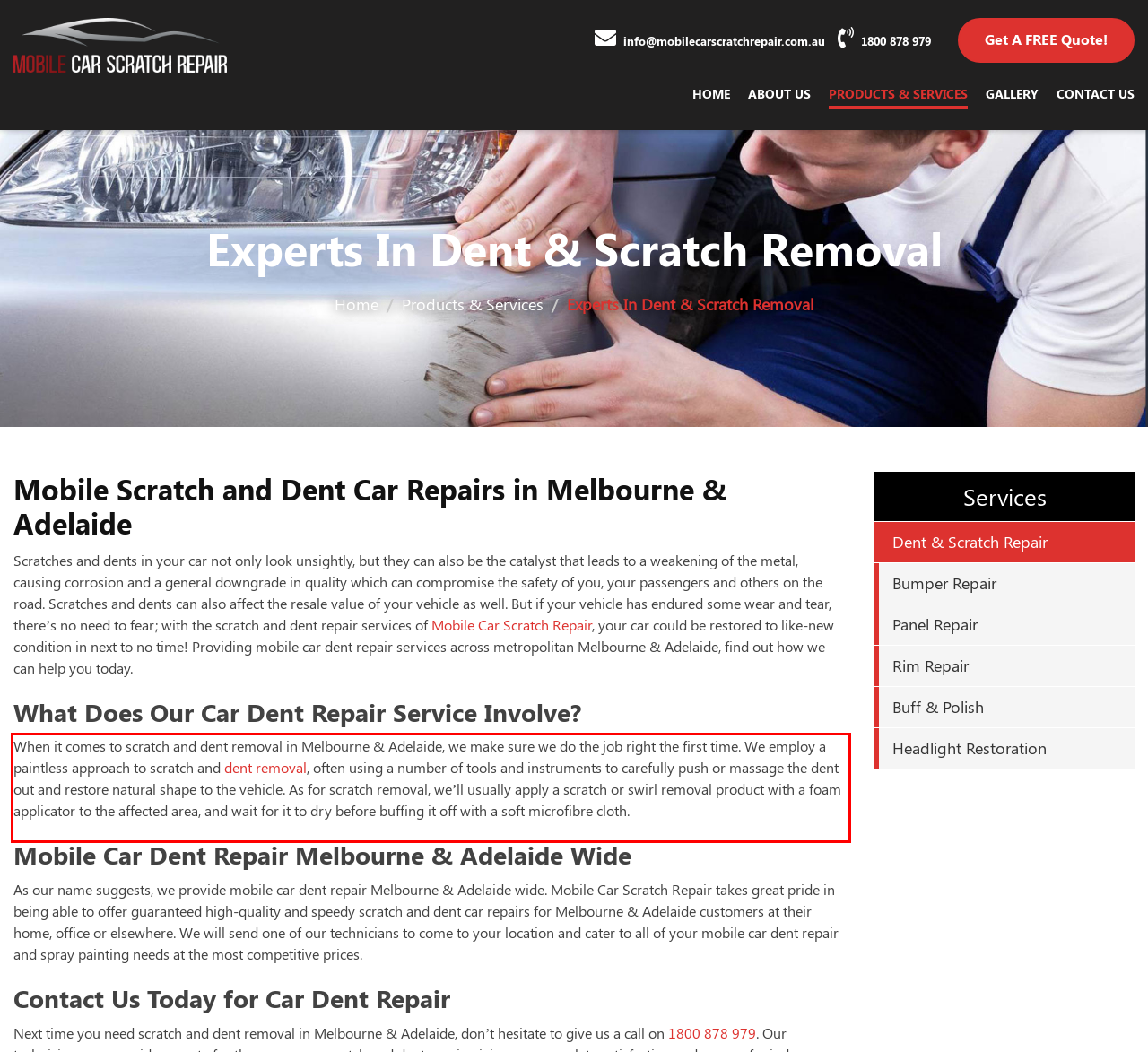Given the screenshot of a webpage, identify the red rectangle bounding box and recognize the text content inside it, generating the extracted text.

When it comes to scratch and dent removal in Melbourne & Adelaide, we make sure we do the job right the first time. We employ a paintless approach to scratch and dent removal, often using a number of tools and instruments to carefully push or massage the dent out and restore natural shape to the vehicle. As for scratch removal, we’ll usually apply a scratch or swirl removal product with a foam applicator to the affected area, and wait for it to dry before buffing it off with a soft microfibre cloth.